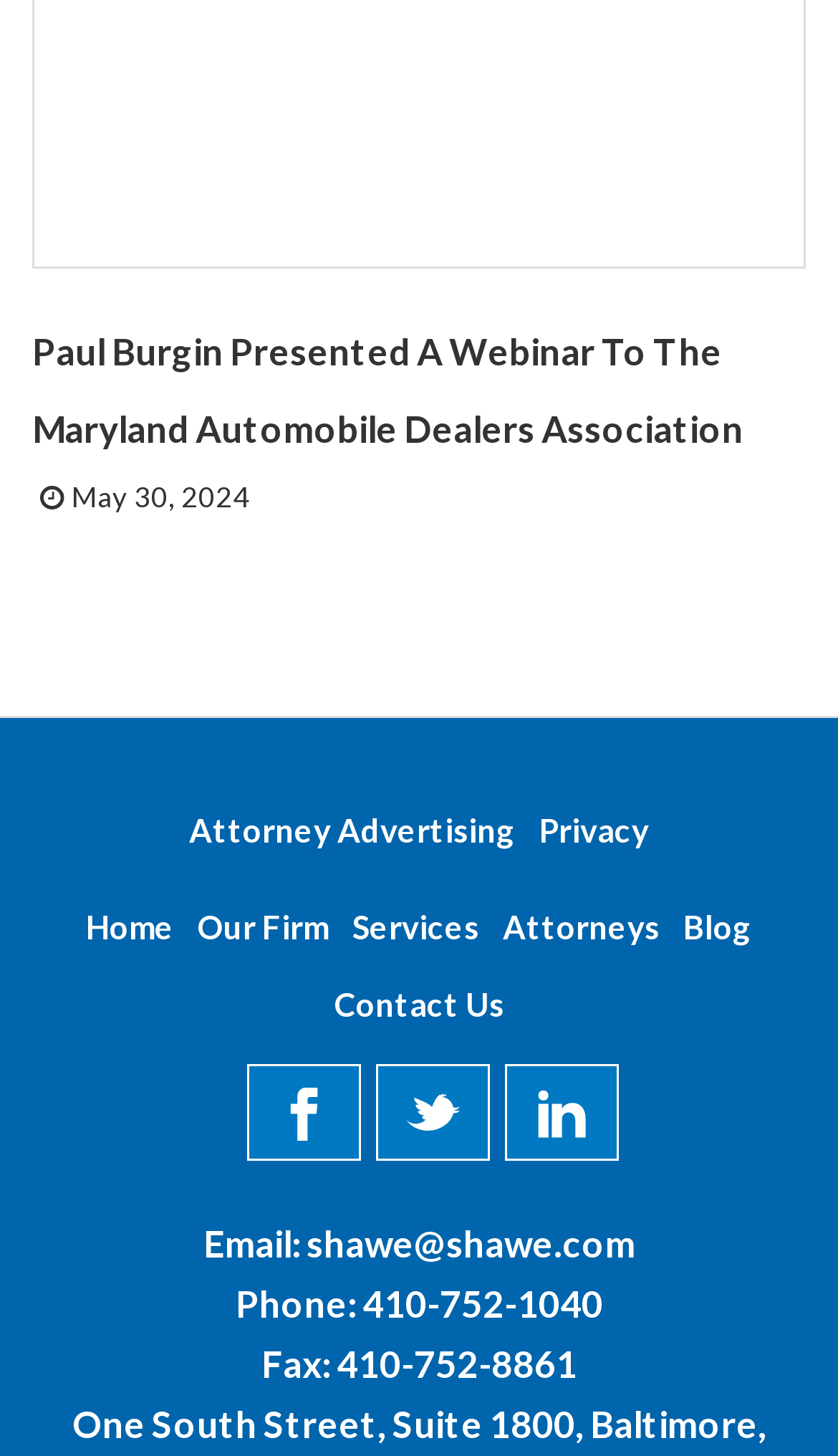Kindly respond to the following question with a single word or a brief phrase: 
What is the phone number listed on the webpage?

410-752-1040